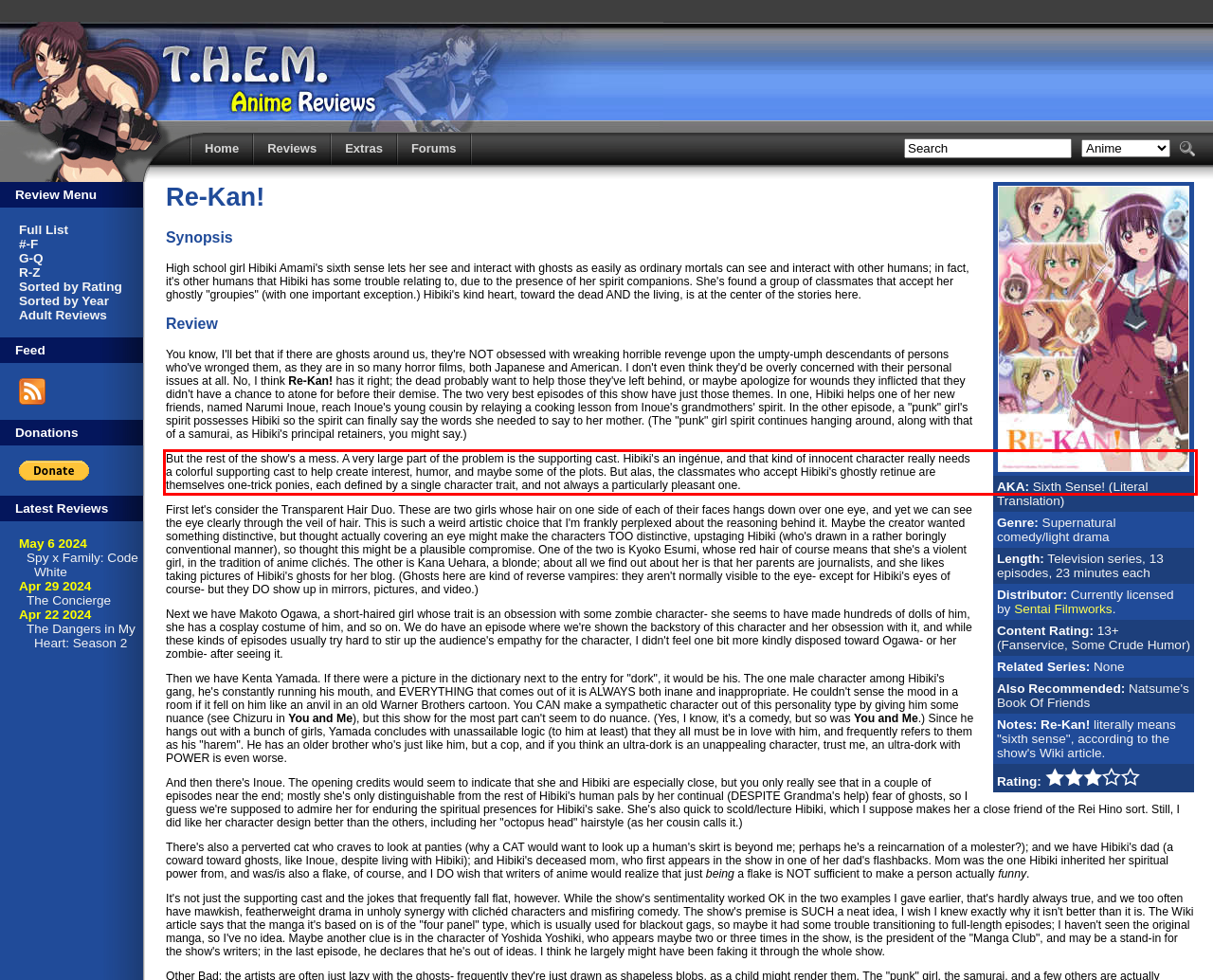View the screenshot of the webpage and identify the UI element surrounded by a red bounding box. Extract the text contained within this red bounding box.

But the rest of the show's a mess. A very large part of the problem is the supporting cast. Hibiki's an ingénue, and that kind of innocent character really needs a colorful supporting cast to help create interest, humor, and maybe some of the plots. But alas, the classmates who accept Hibiki's ghostly retinue are themselves one-trick ponies, each defined by a single character trait, and not always a particularly pleasant one.